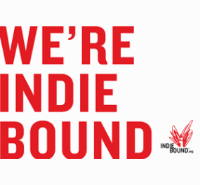Please answer the following question using a single word or phrase: 
What is the purpose of the image?

to promote independent bookstores